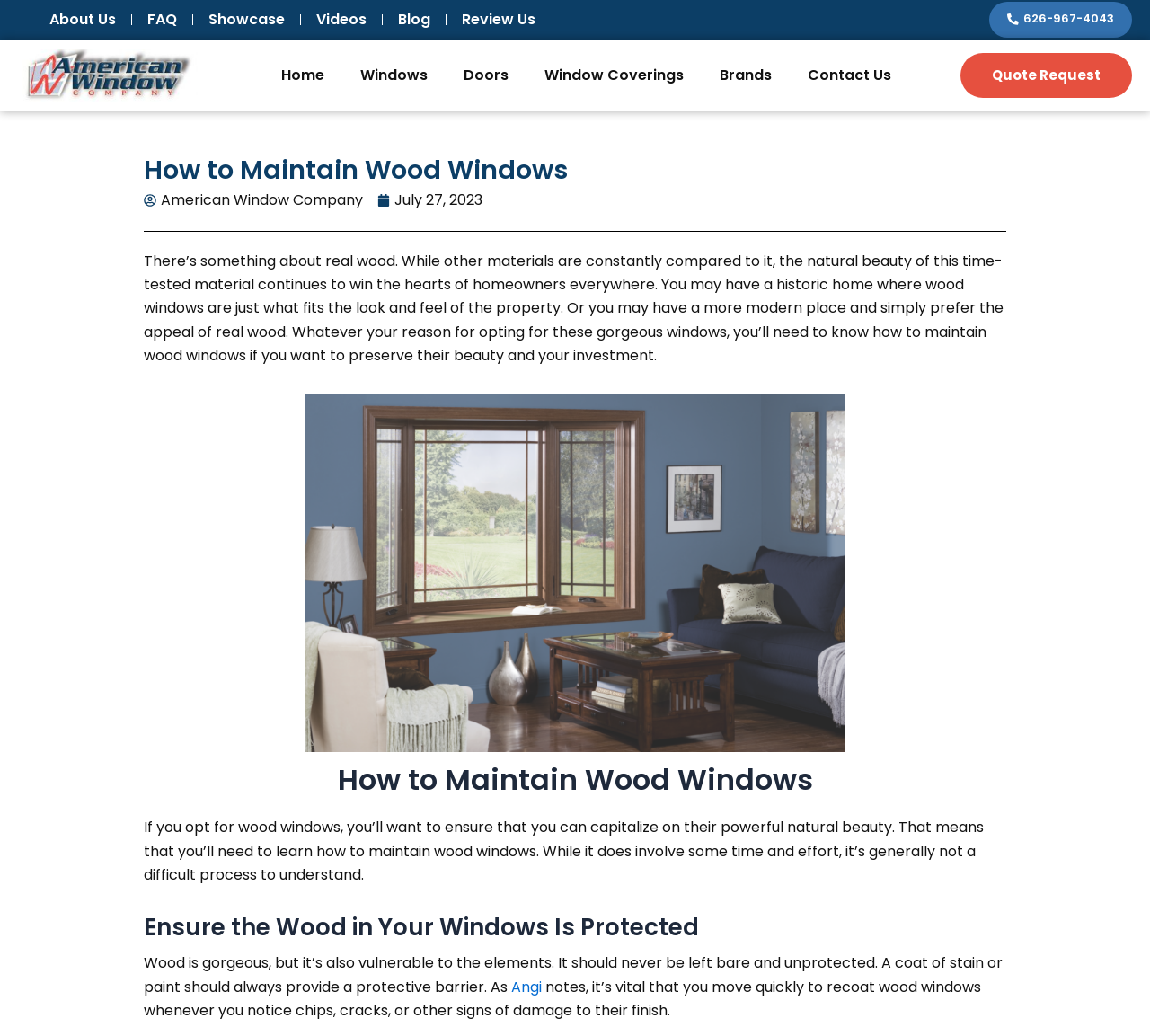Please give the bounding box coordinates of the area that should be clicked to fulfill the following instruction: "Click on the 'Blog' link". The coordinates should be in the format of four float numbers from 0 to 1, i.e., [left, top, right, bottom].

[0.346, 0.0, 0.374, 0.038]